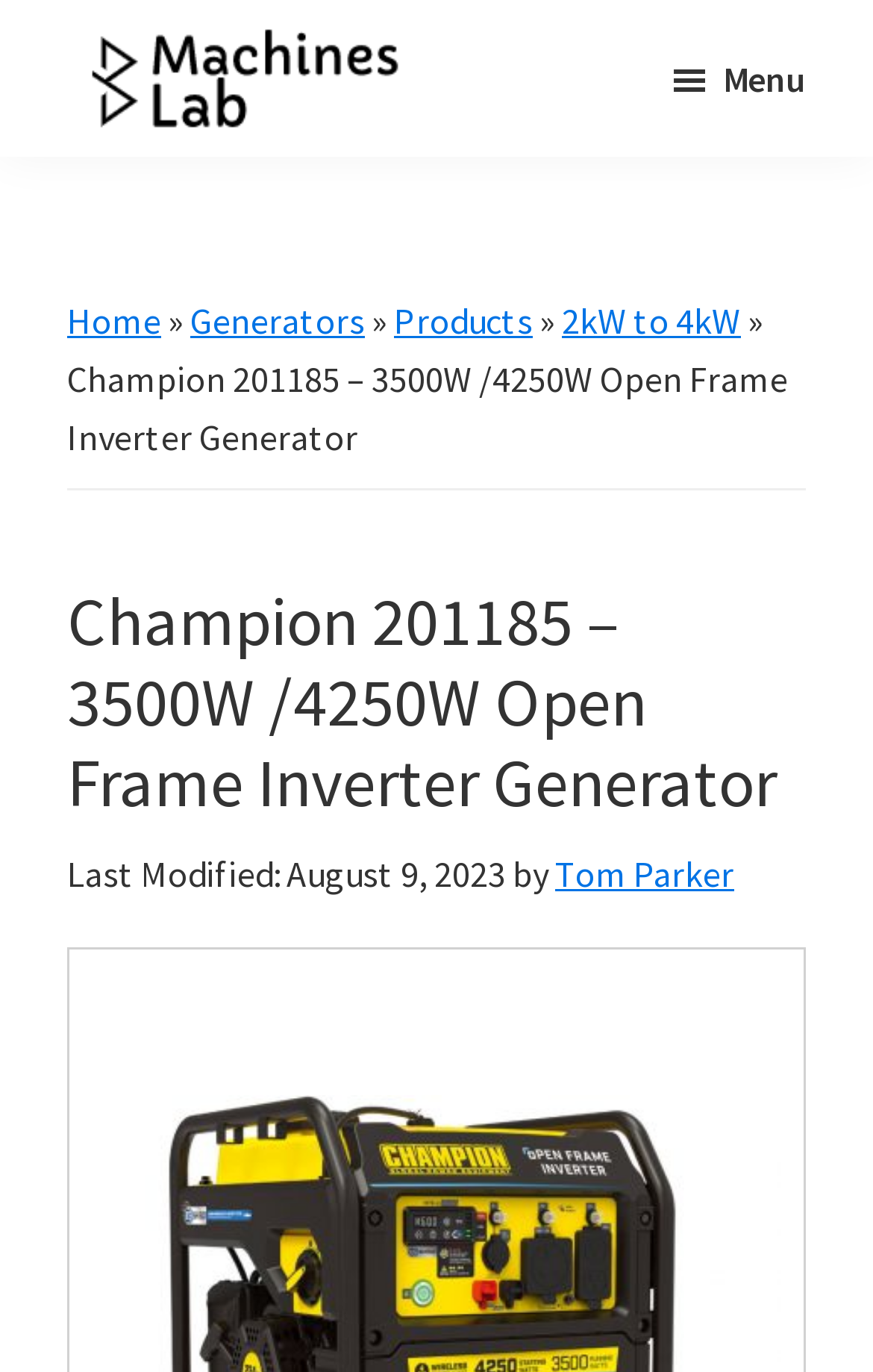Provide a short answer to the following question with just one word or phrase: What is the wattage of the generator?

4250 W / 3500 W